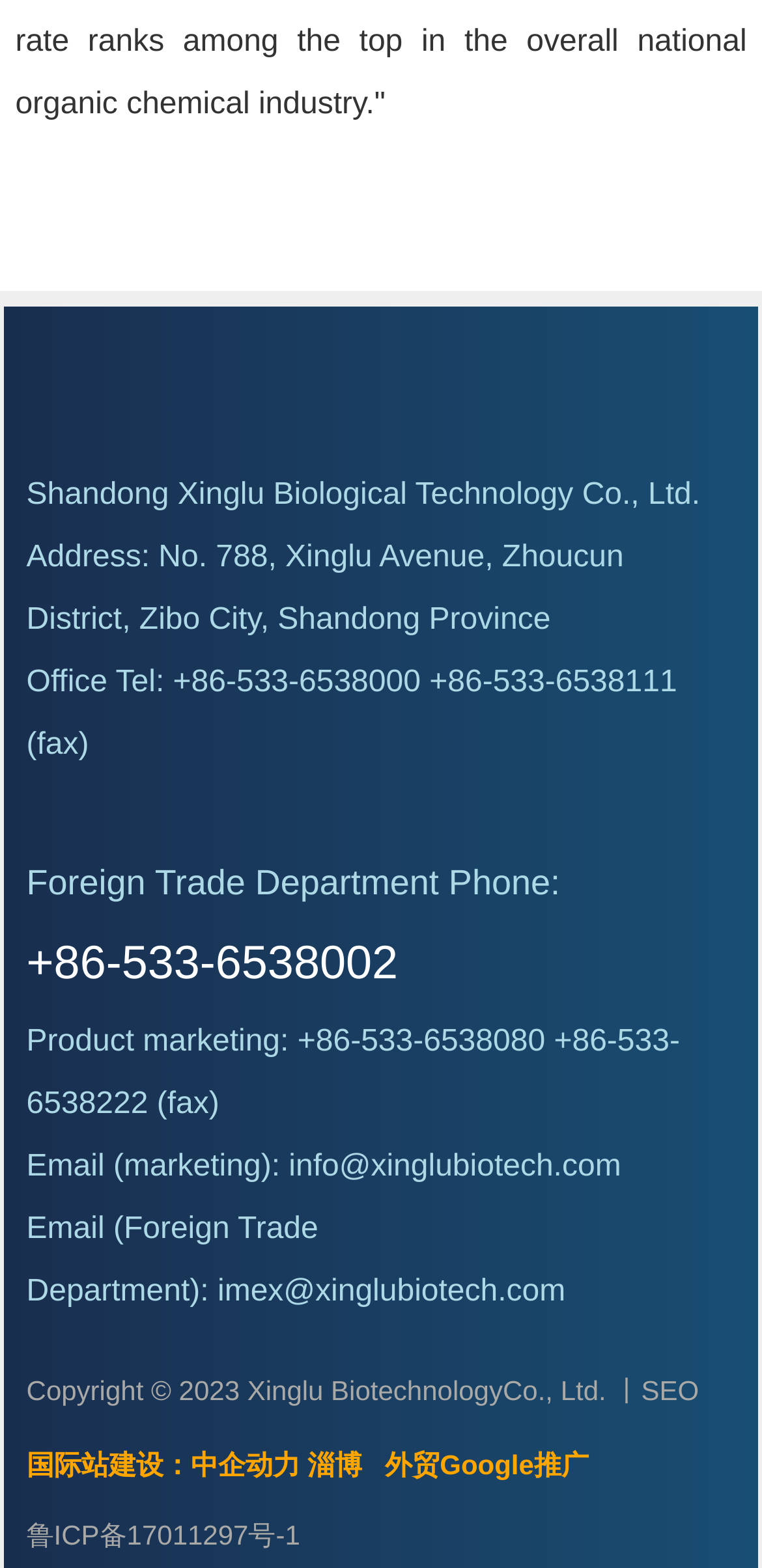Find the bounding box coordinates of the area that needs to be clicked in order to achieve the following instruction: "Call the office phone number". The coordinates should be specified as four float numbers between 0 and 1, i.e., [left, top, right, bottom].

[0.227, 0.425, 0.552, 0.446]